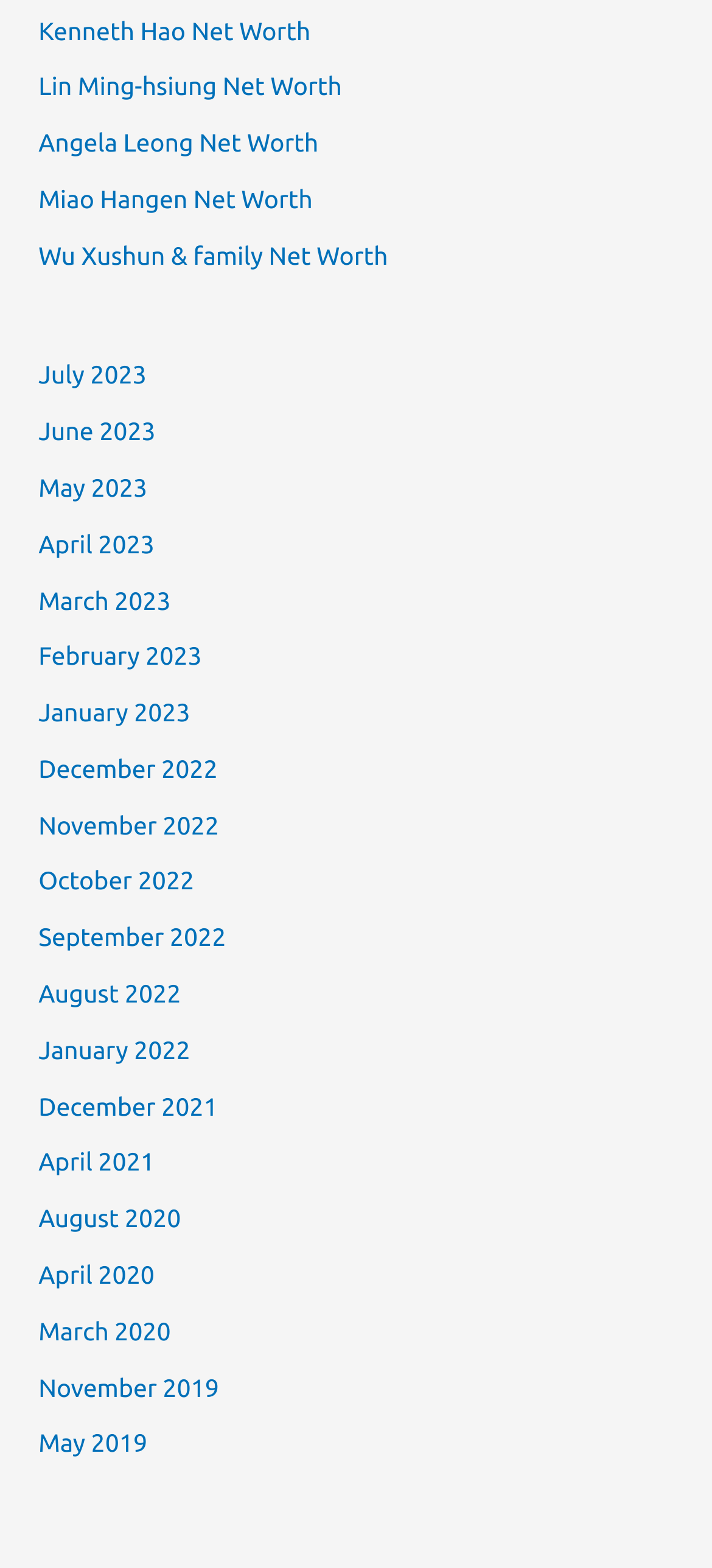What is the earliest month listed?
Based on the screenshot, provide a one-word or short-phrase response.

May 2019